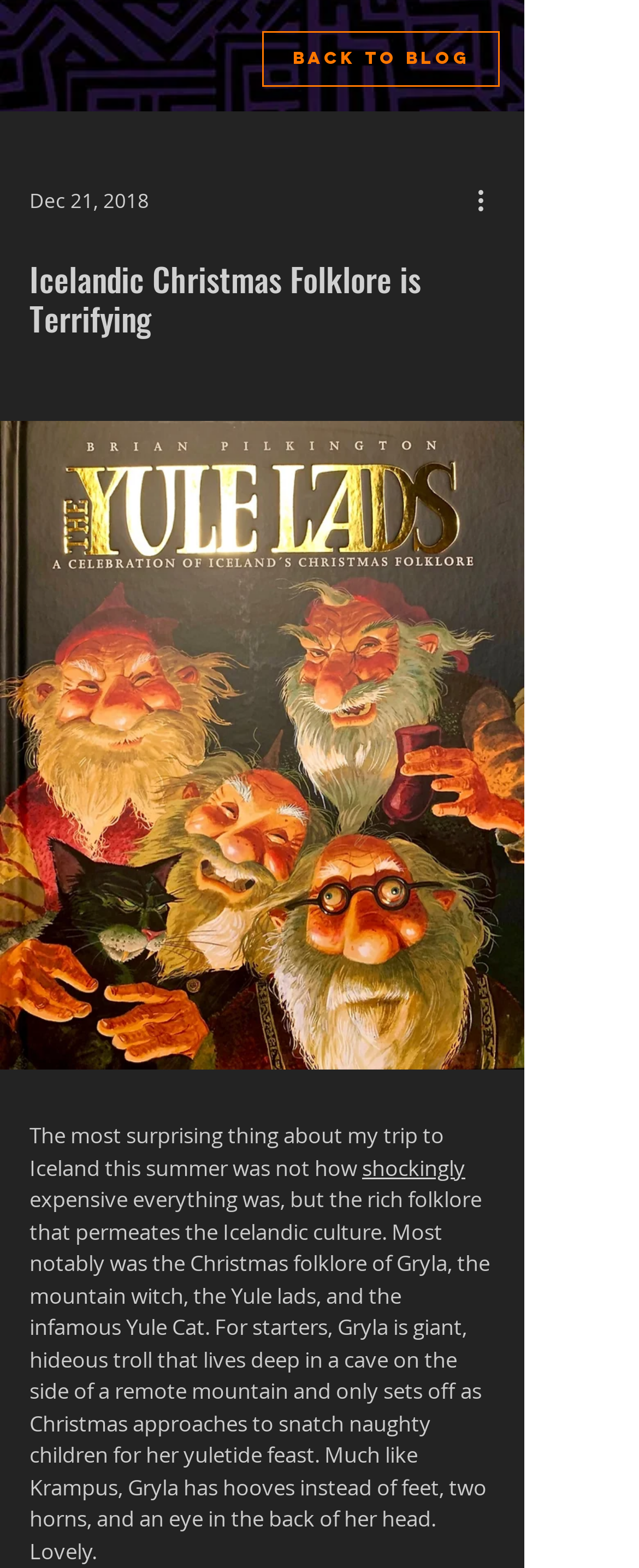Predict the bounding box of the UI element based on the description: "Back to Blog". The coordinates should be four float numbers between 0 and 1, formatted as [left, top, right, bottom].

[0.41, 0.02, 0.782, 0.055]